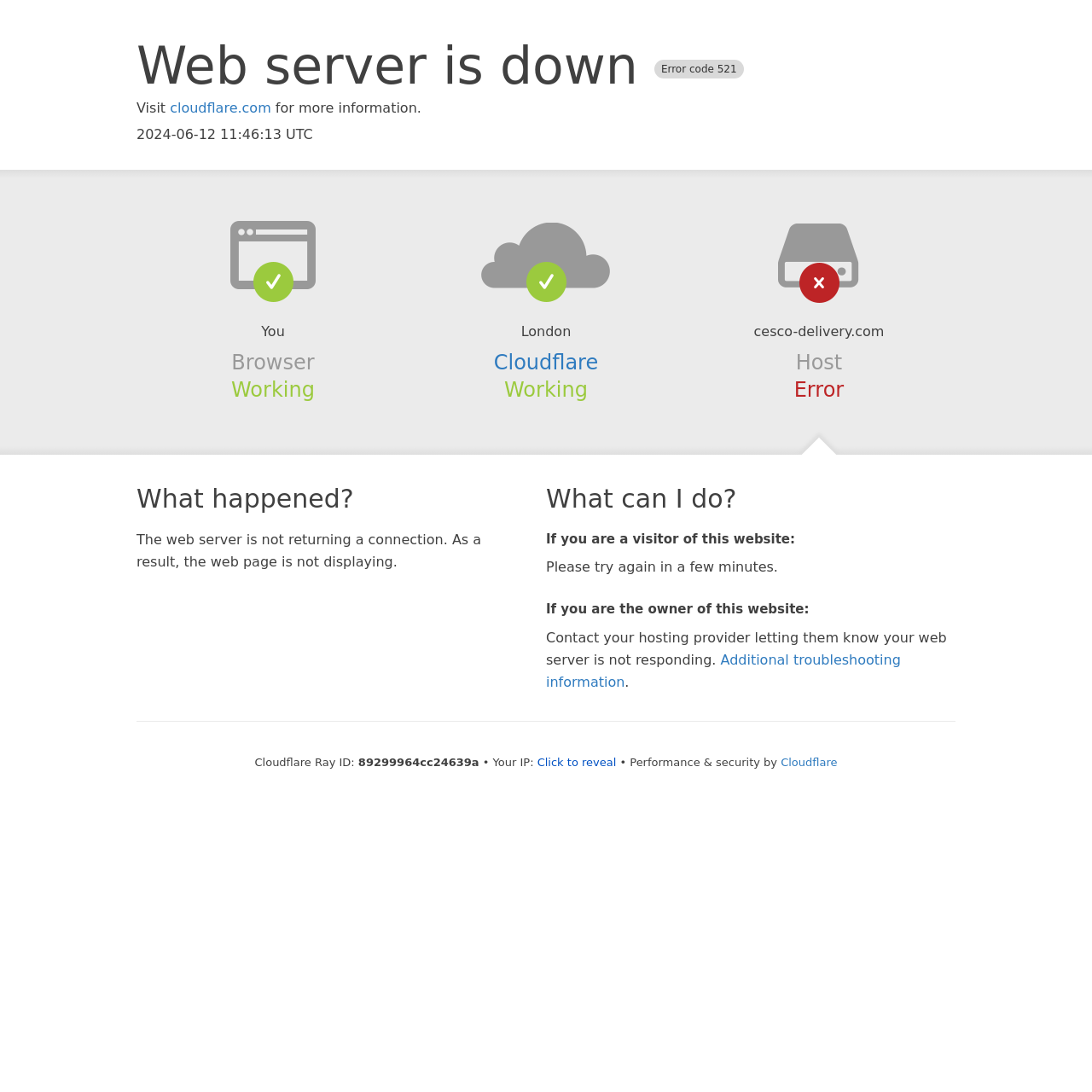Use the information in the screenshot to answer the question comprehensively: What is the current status of the browser?

The status of the browser is mentioned as 'Working' in the section 'Browser' on the webpage.